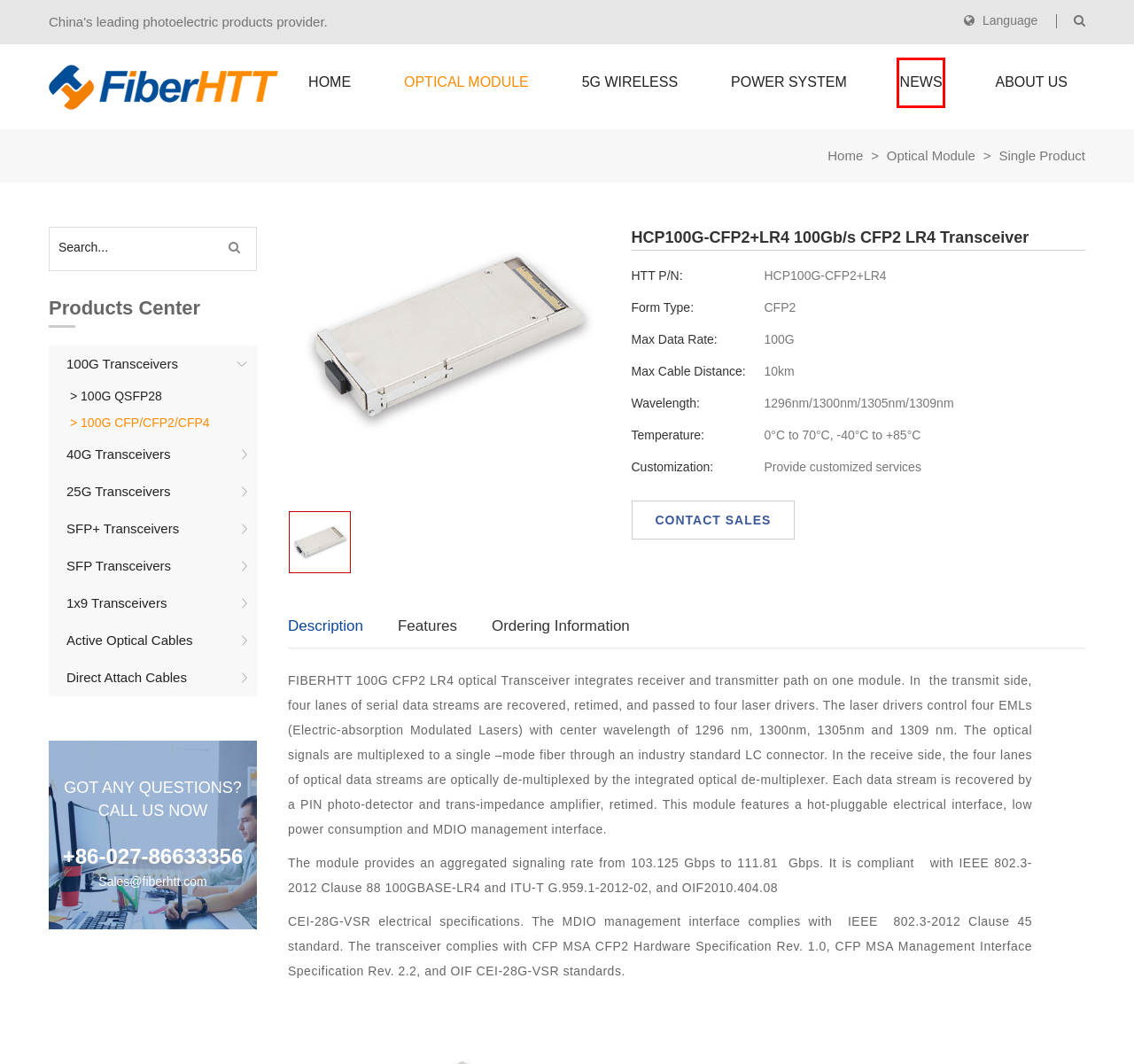Given a screenshot of a webpage with a red bounding box, please pick the webpage description that best fits the new webpage after clicking the element inside the bounding box. Here are the candidates:
A. SFP+ Transceivers
B. 100G QSFP28
C. 5G Wireless
D. 100G CFP/CFP2/CFP4
E. News
F. Wuhan FiberHTT technology co., LTD.
G. High-speed 10G/100G optical module supplier, fiber module manufacturer-Wuhan FiberHTT, China
H. Power System

E